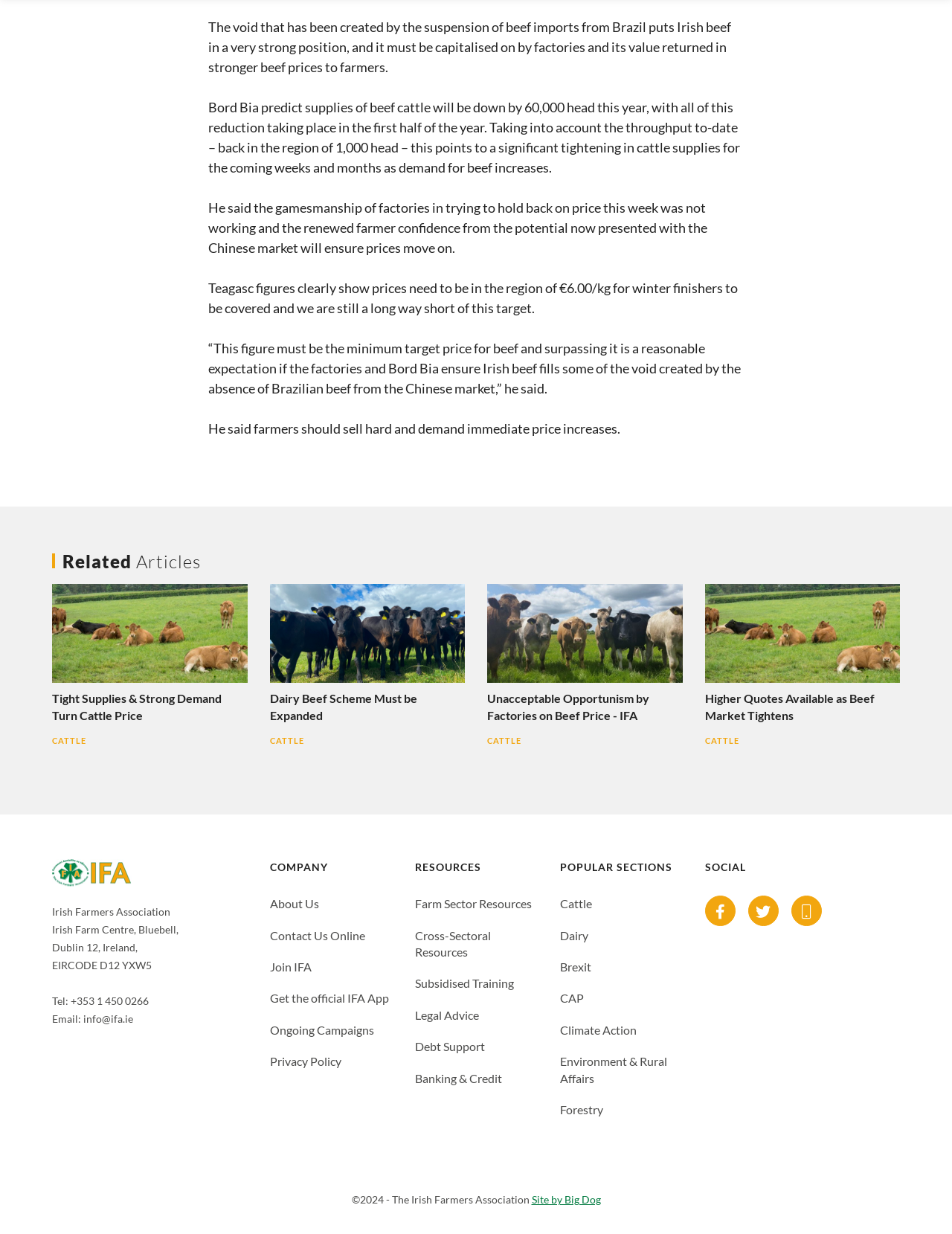Could you locate the bounding box coordinates for the section that should be clicked to accomplish this task: "Learn about 'CATTLE'".

[0.283, 0.596, 0.319, 0.604]